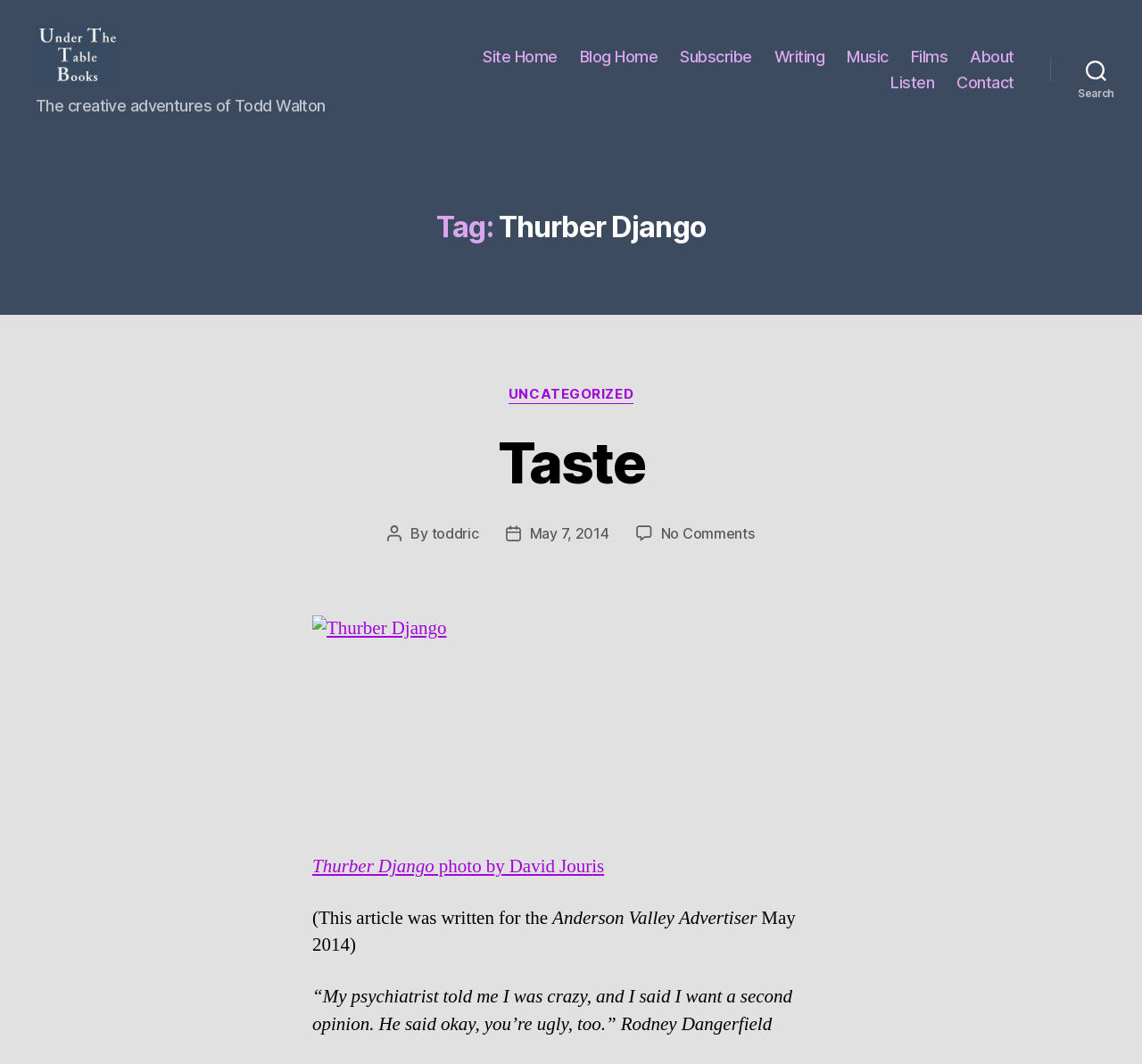Please locate the bounding box coordinates of the element's region that needs to be clicked to follow the instruction: "Read the 'Taste' article". The bounding box coordinates should be provided as four float numbers between 0 and 1, i.e., [left, top, right, bottom].

[0.436, 0.419, 0.564, 0.484]